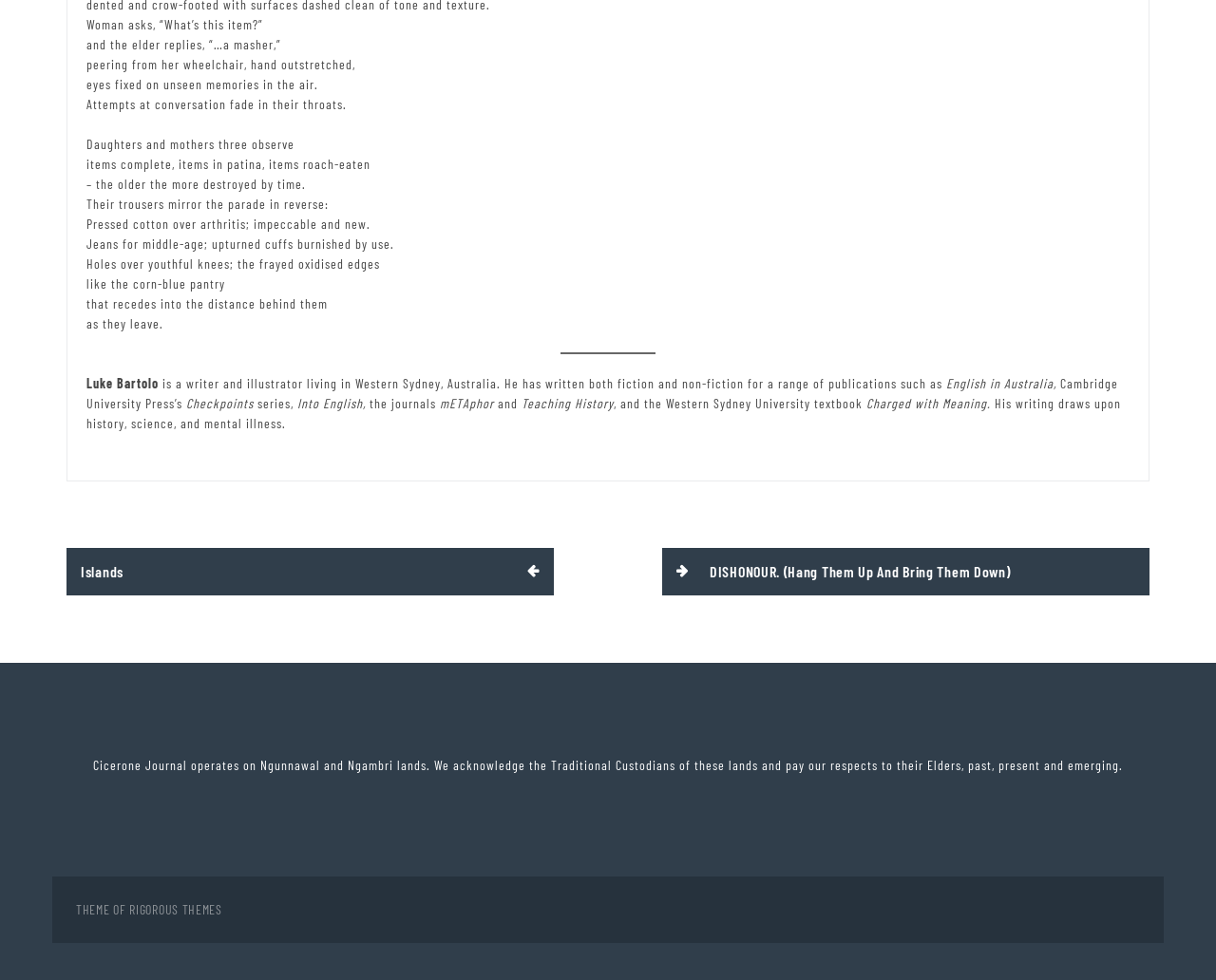Refer to the element description Rigorous Themes and identify the corresponding bounding box in the screenshot. Format the coordinates as (top-left x, top-left y, bottom-right x, bottom-right y) with values in the range of 0 to 1.

[0.106, 0.92, 0.183, 0.937]